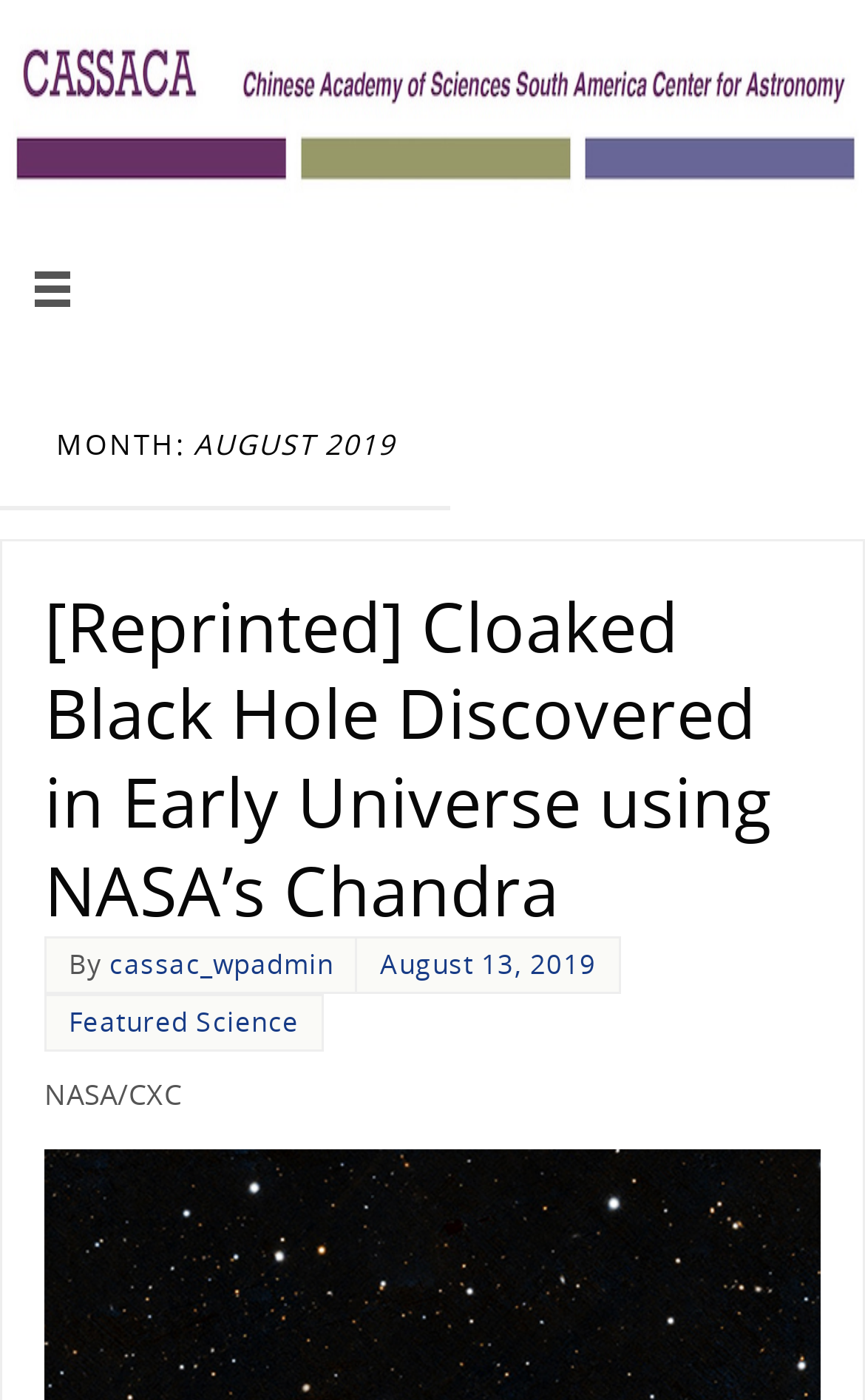Who is the author of the article?
Please give a detailed and thorough answer to the question, covering all relevant points.

I found the author of the article by looking at the link element that contains the text 'cassac_wpadmin'. This is likely the author of the article because it is a link element that is displayed near the title of the article and the date it was published.